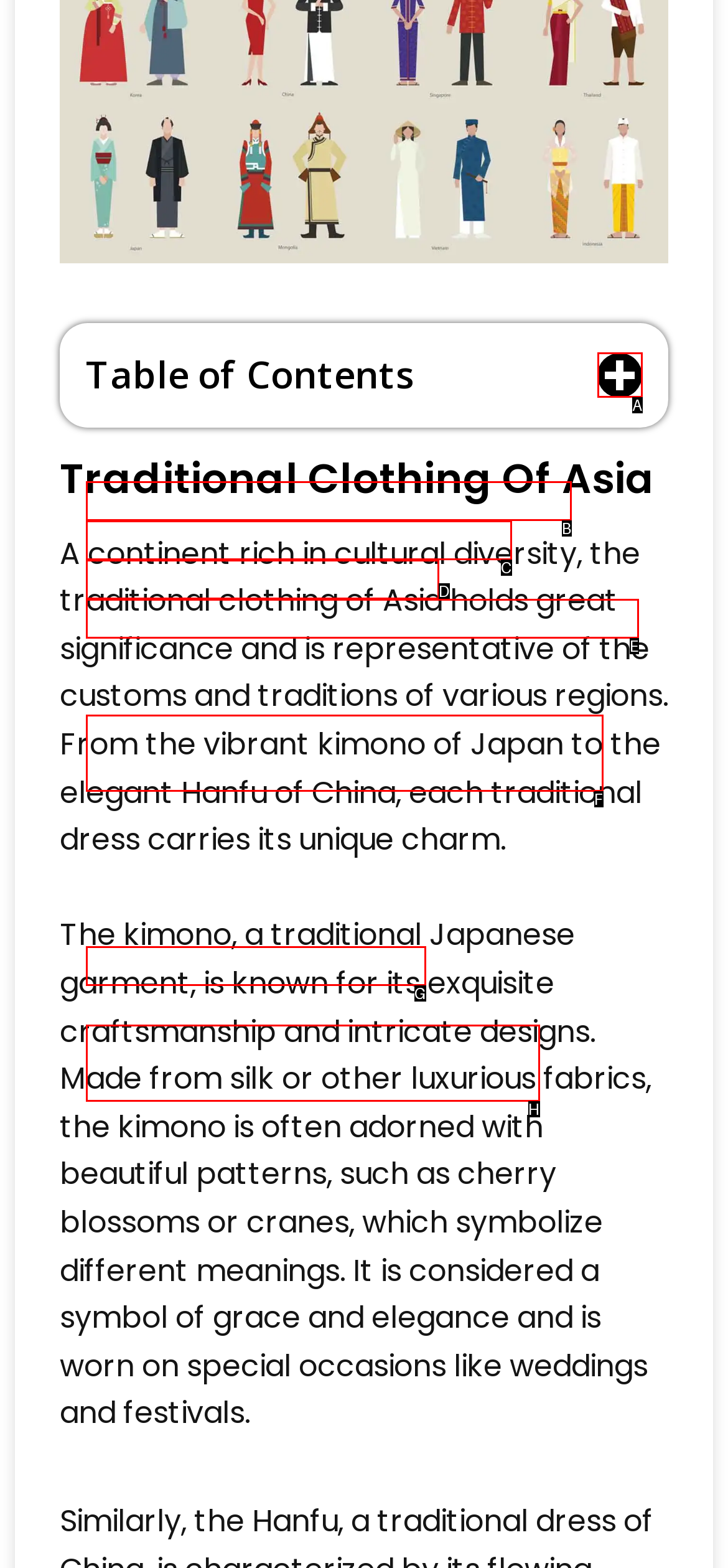Which HTML element matches the description: name="et_pb_contact_name_0" placeholder="Name" the best? Answer directly with the letter of the chosen option.

None